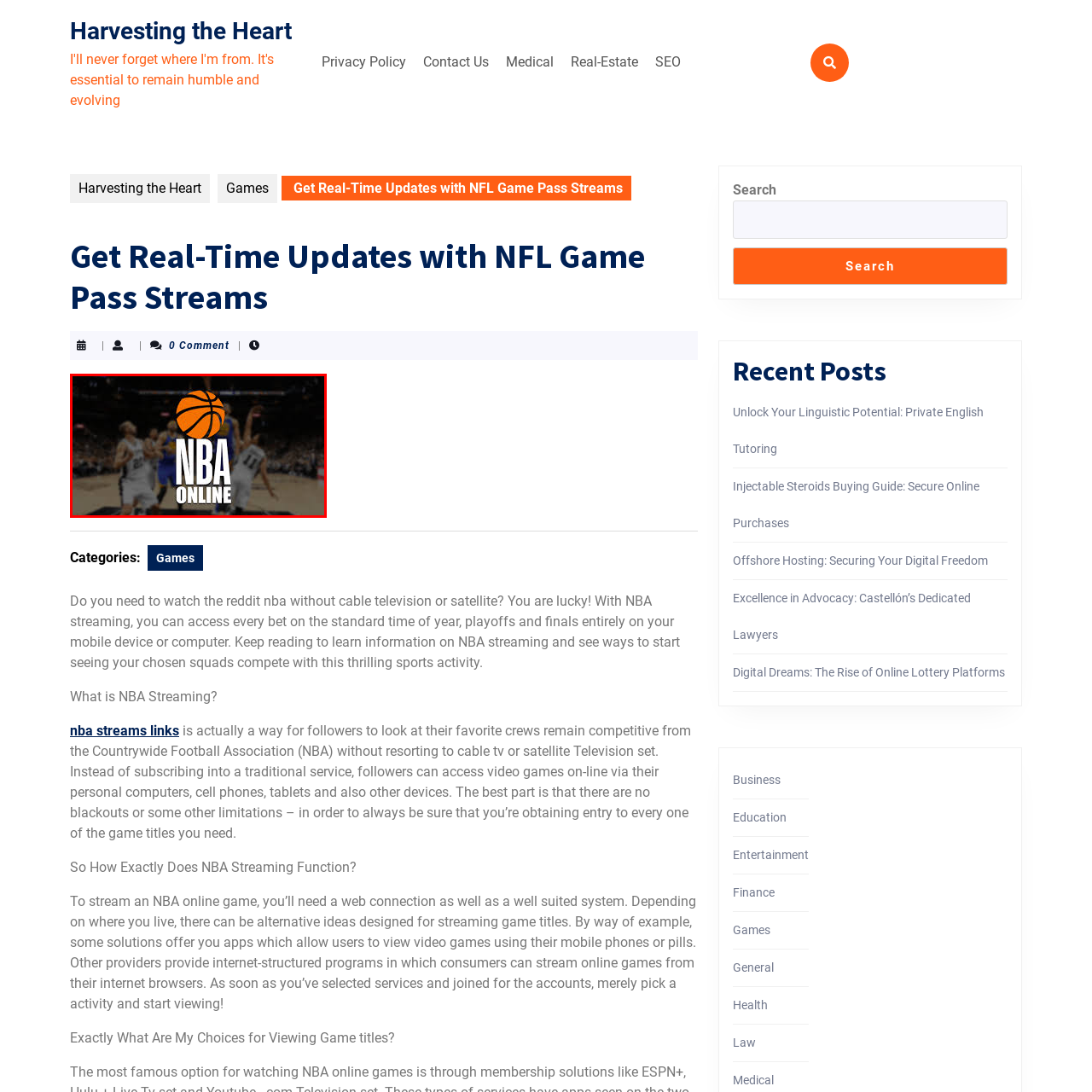What is the purpose of the logo?
Analyze the image enclosed by the red bounding box and reply with a one-word or phrase answer.

To appeal to fans